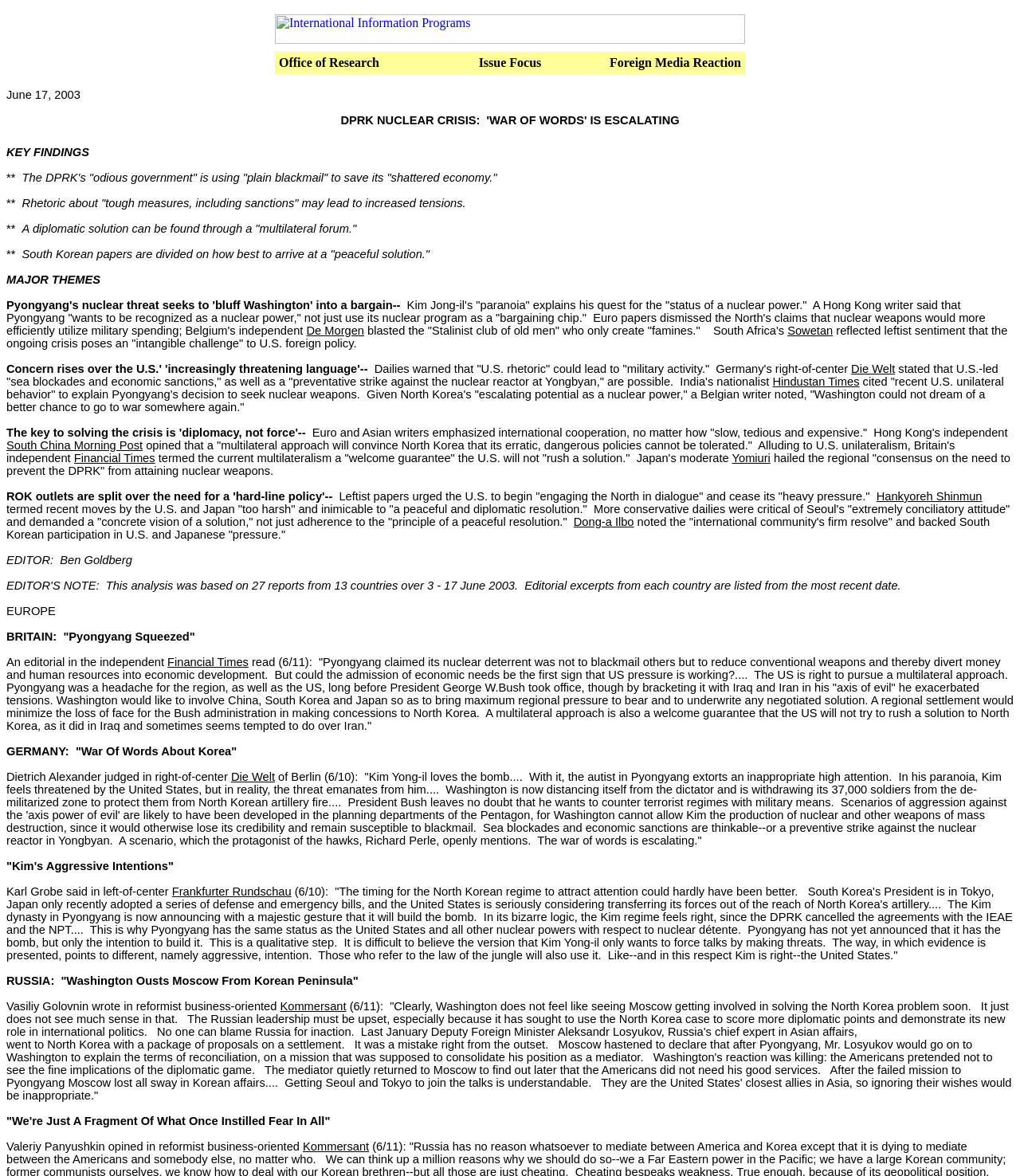How many columns are in the first table?
Please answer using one word or phrase, based on the screenshot.

3